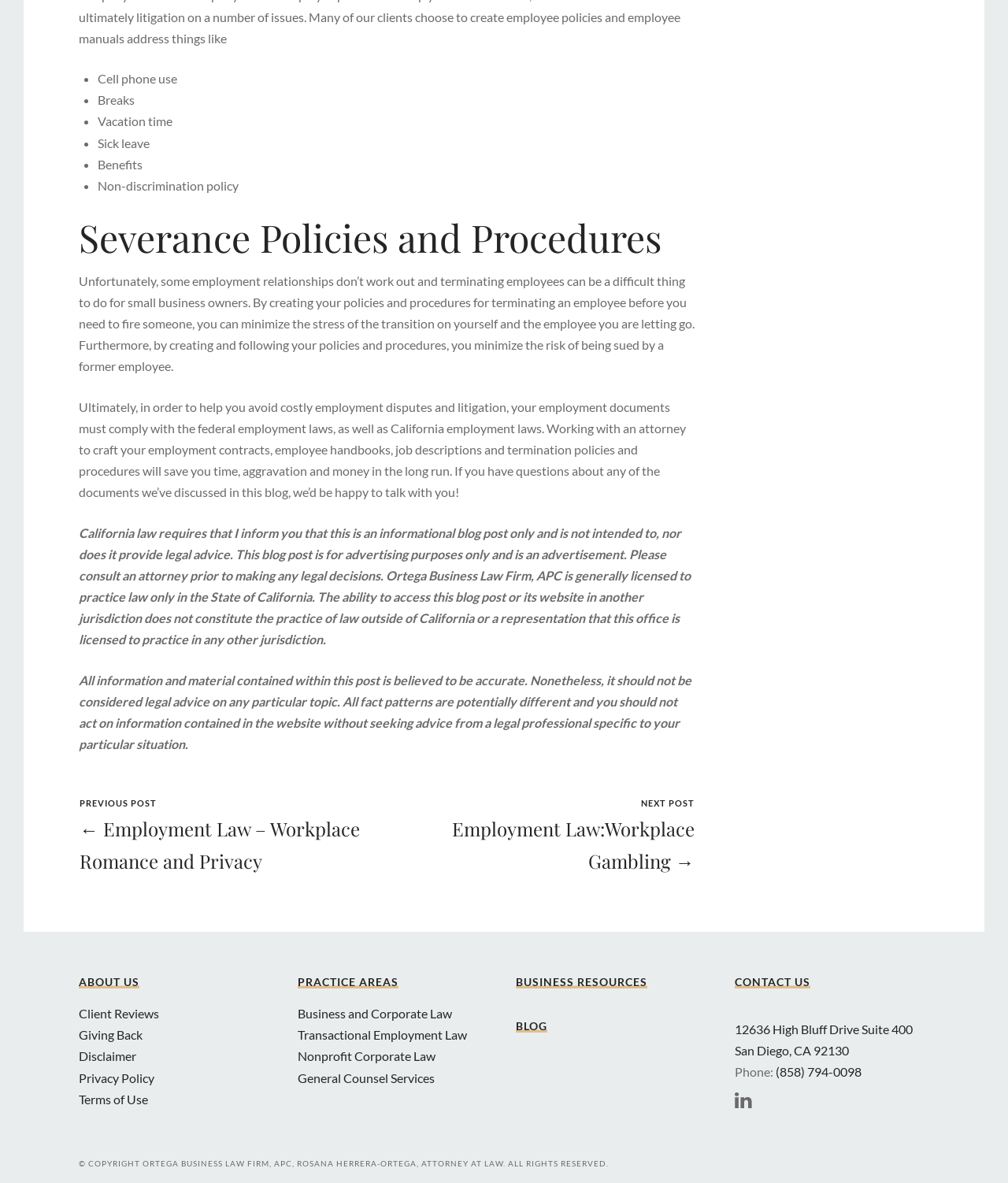Provide the bounding box coordinates for the area that should be clicked to complete the instruction: "Click on 'NEXT POST'".

[0.396, 0.674, 0.689, 0.684]